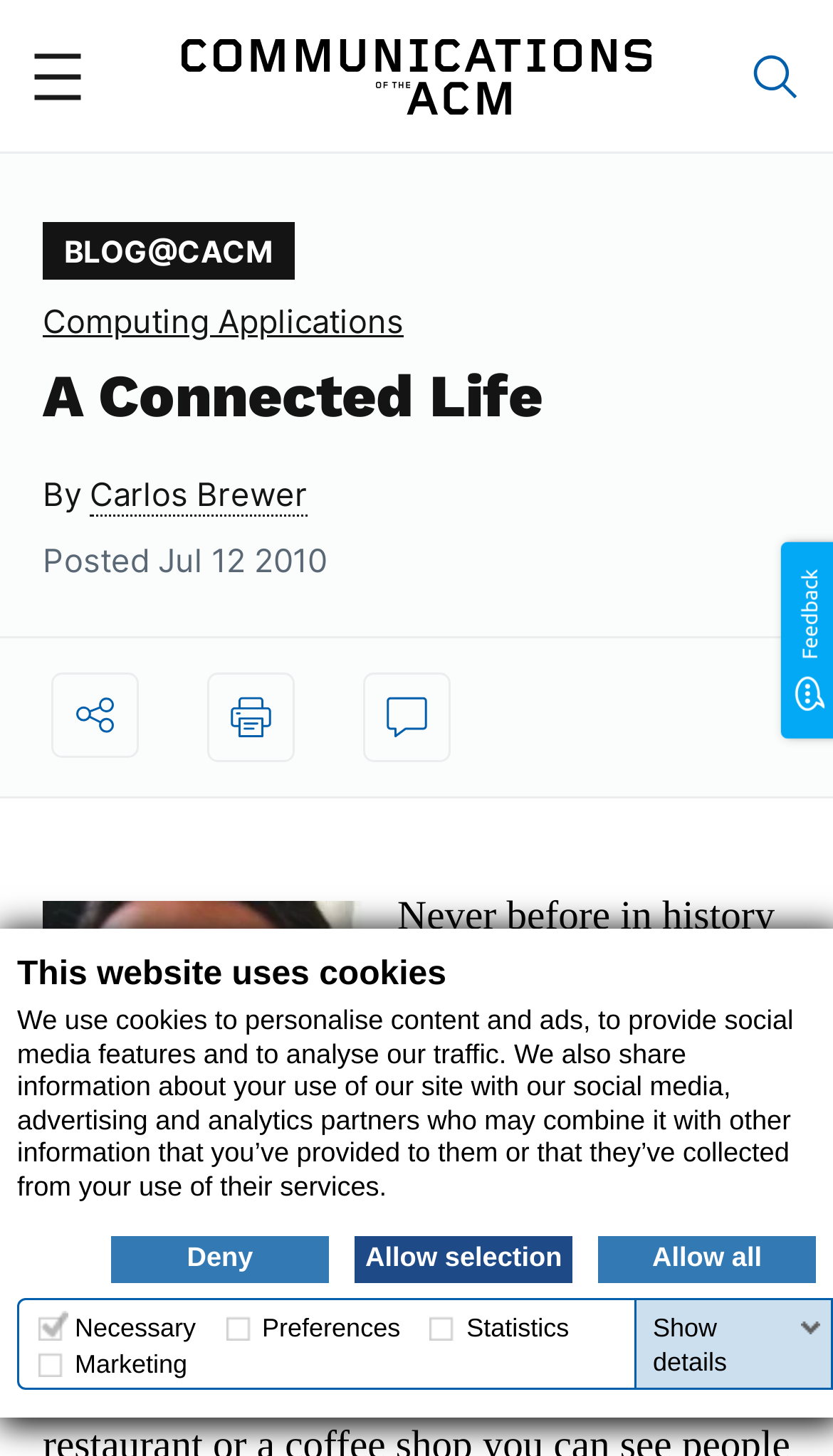Locate the bounding box coordinates of the element you need to click to accomplish the task described by this instruction: "Read blog at CACM".

[0.051, 0.152, 0.354, 0.192]